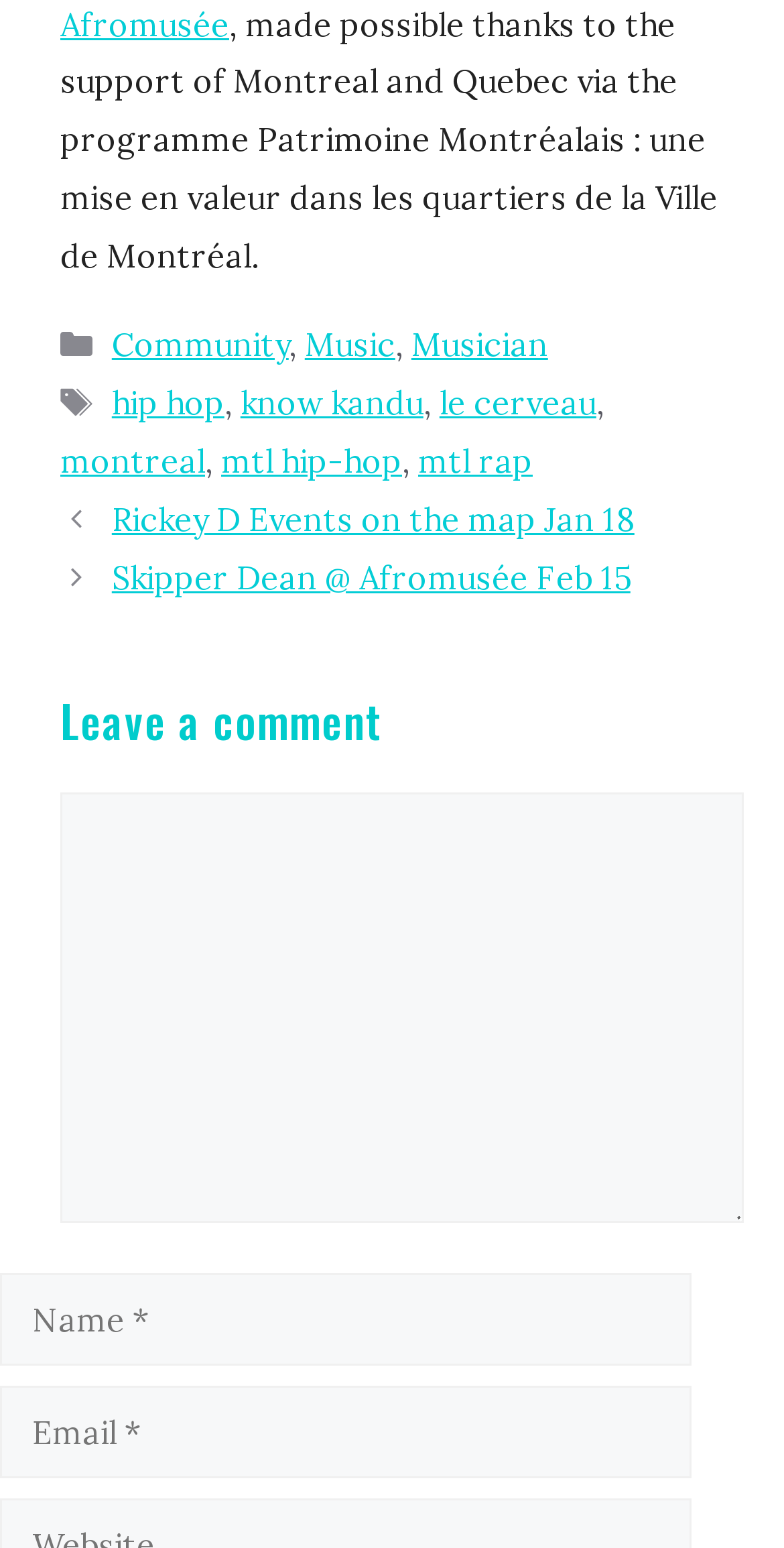What is the name of the museum?
Using the image, provide a concise answer in one word or a short phrase.

Afromusée